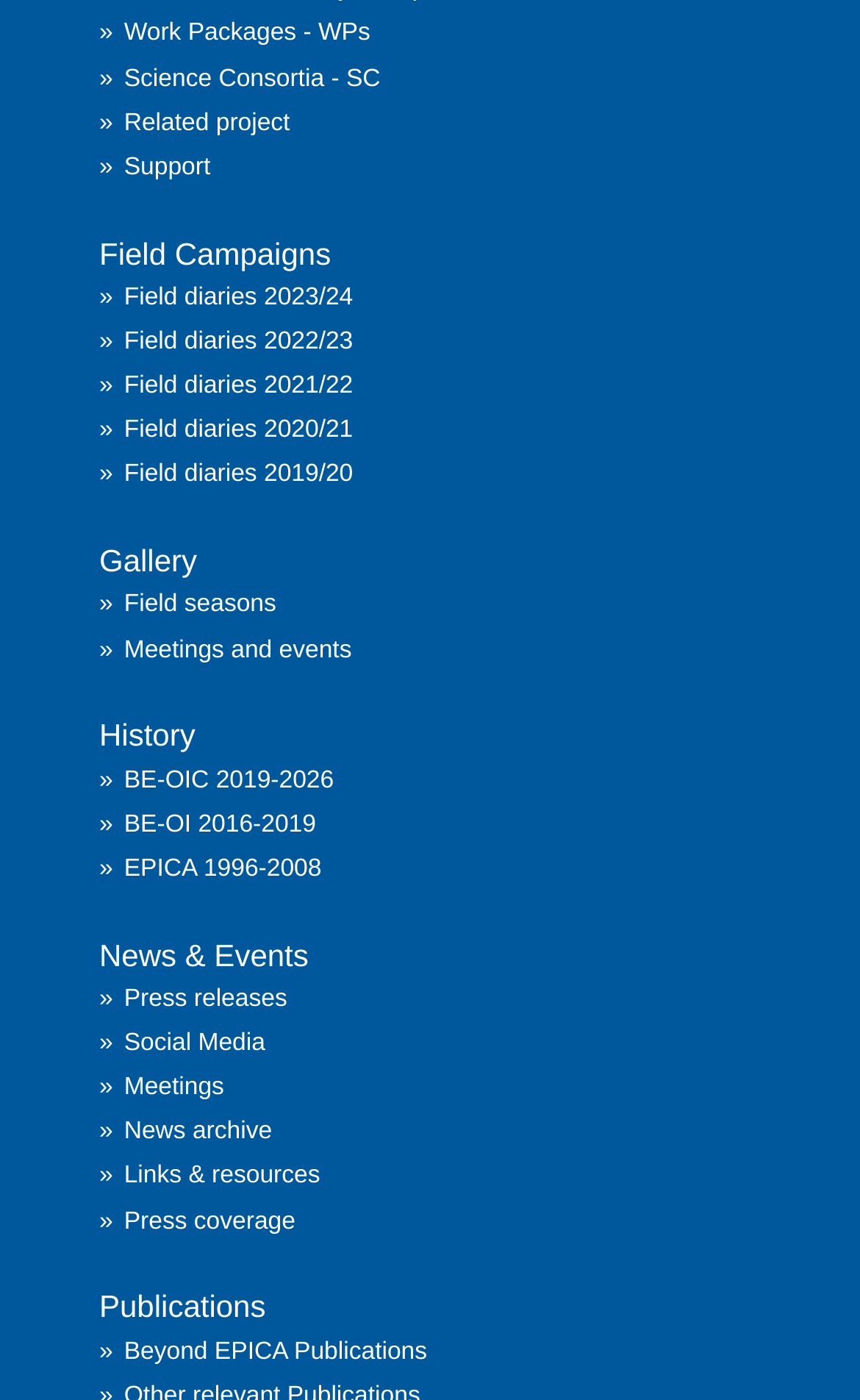Answer the question below using just one word or a short phrase: 
What is the last meeting or event listed?

Meetings